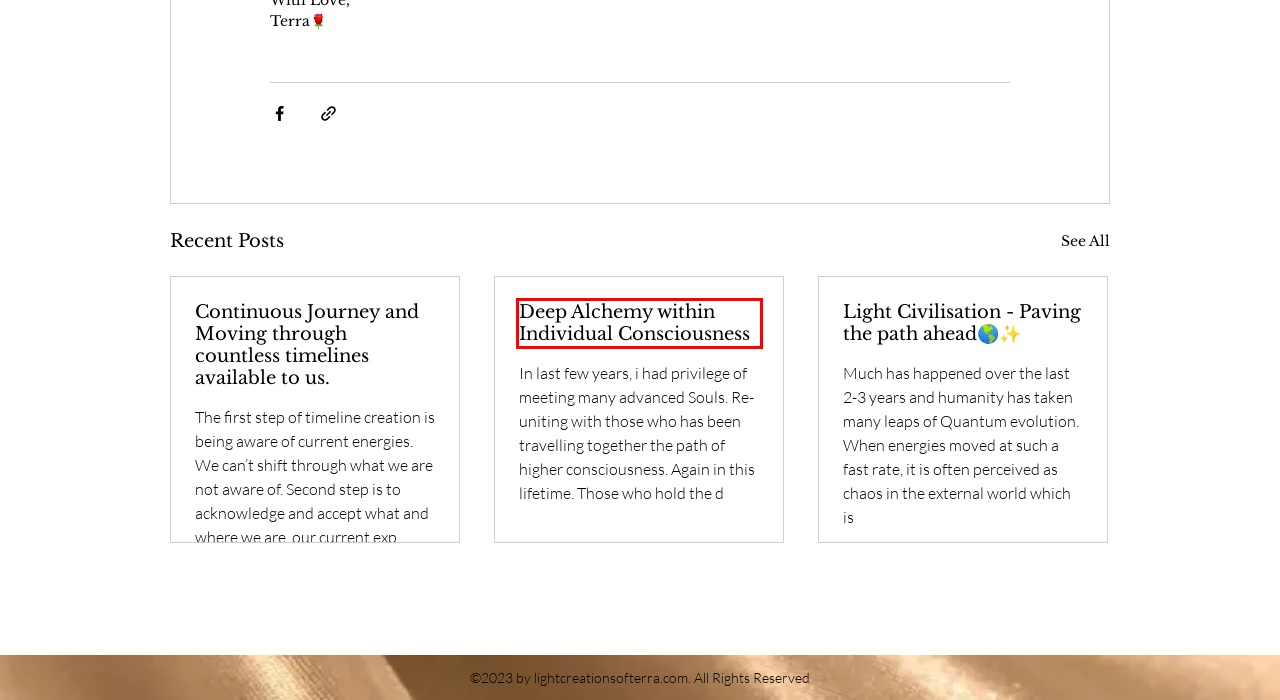You are presented with a screenshot of a webpage containing a red bounding box around an element. Determine which webpage description best describes the new webpage after clicking on the highlighted element. Here are the candidates:
A. Contact Us | om.be
B. Activations
C. Shalini Dattana | Mentorship
D. Multidimensional You
E. Light Civilisation - Paving the path ahead🌎✨
F. Transmissions | Terra
G. Deep Alchemy within Individual Consciousness
H. Continuous Journey and Moving through countless timelines available to us.

G